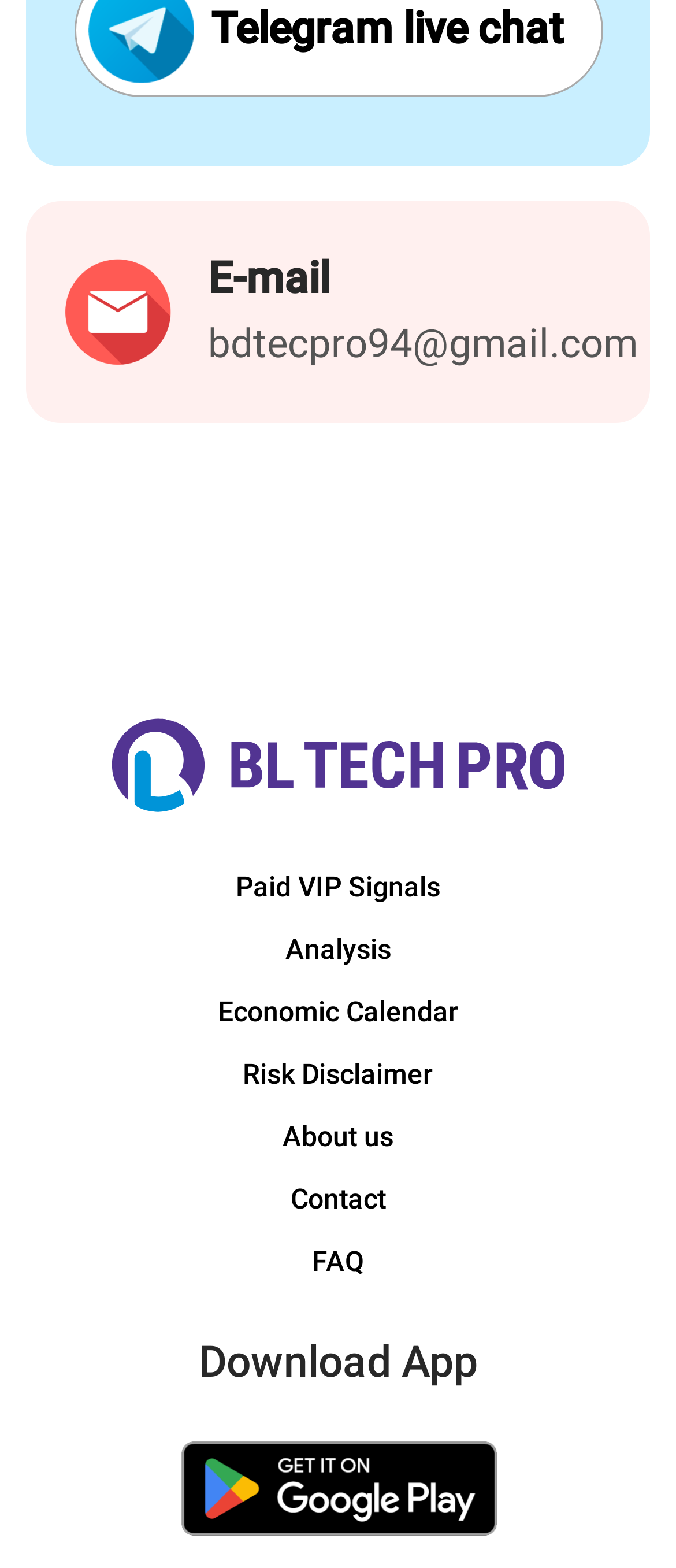Please give the bounding box coordinates of the area that should be clicked to fulfill the following instruction: "View Paid VIP Signals". The coordinates should be in the format of four float numbers from 0 to 1, i.e., [left, top, right, bottom].

[0.349, 0.555, 0.651, 0.576]